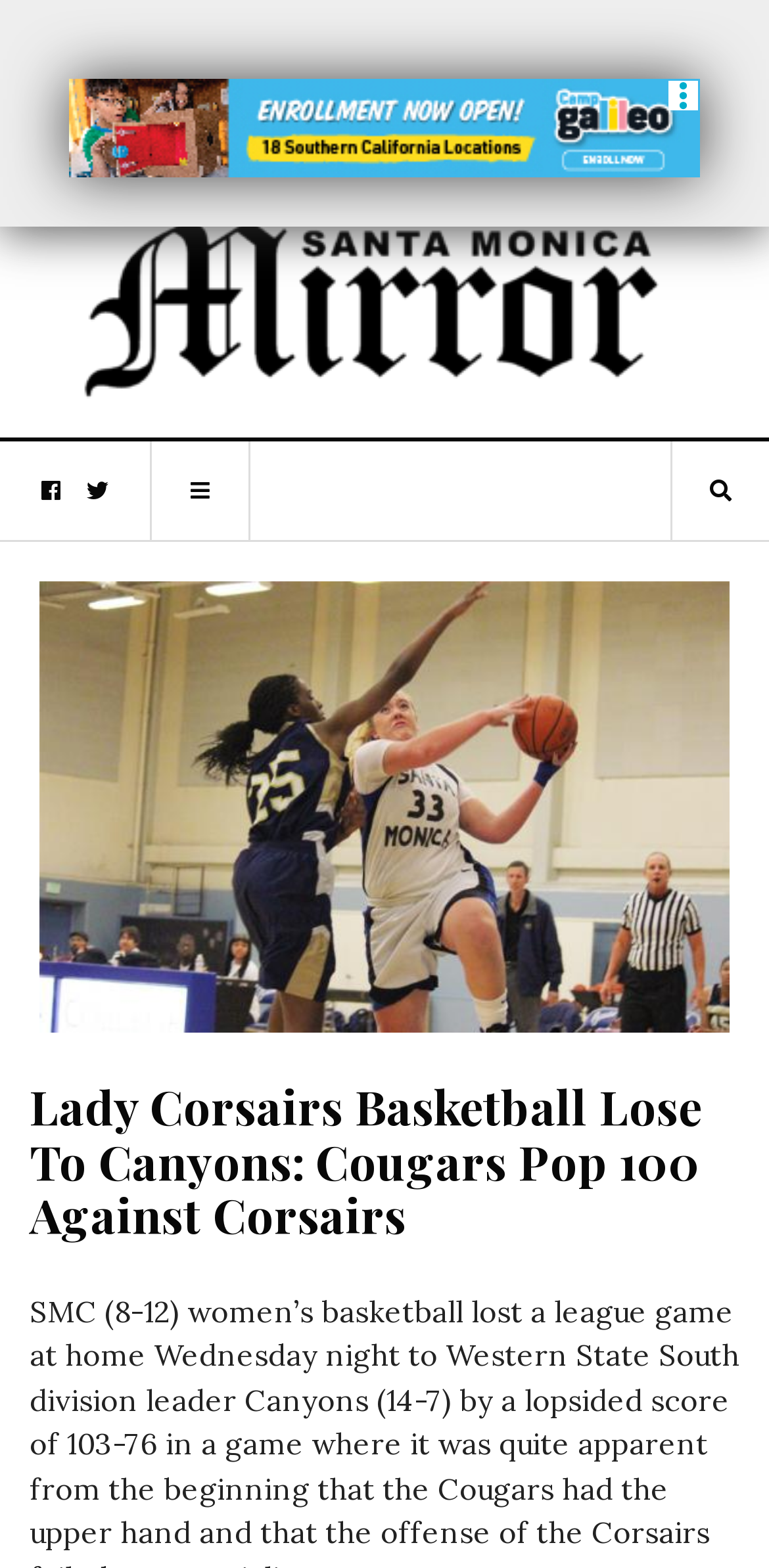What is the score of the game?
Carefully analyze the image and provide a detailed answer to the question.

I found the answer by analyzing the heading 'Lady Corsairs Basketball Lose To Canyons: Cougars Pop 100 Against Corsairs' which mentions the score of the game as 100.